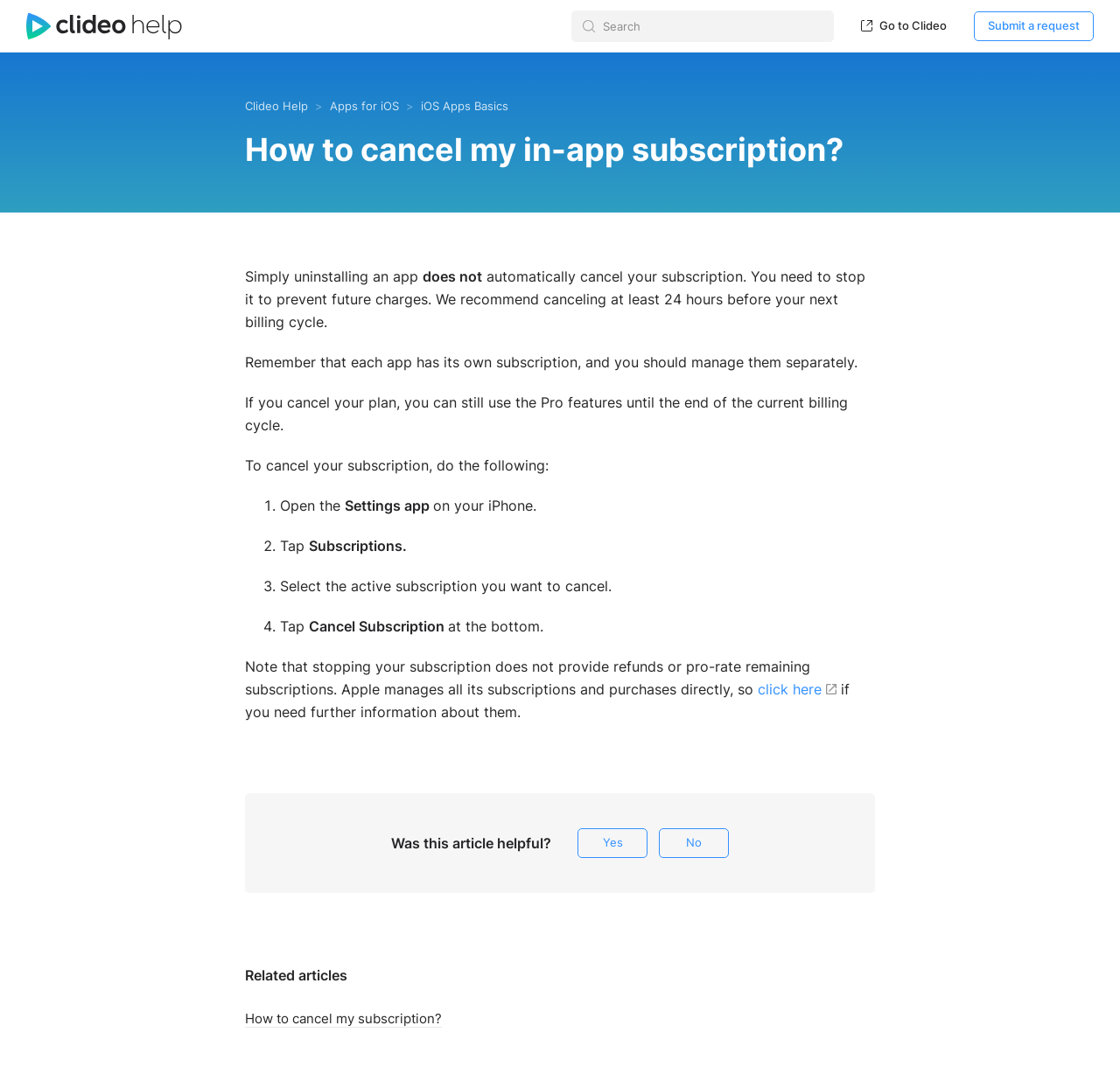What is the main title displayed on this webpage?

How to cancel my in-app subscription?